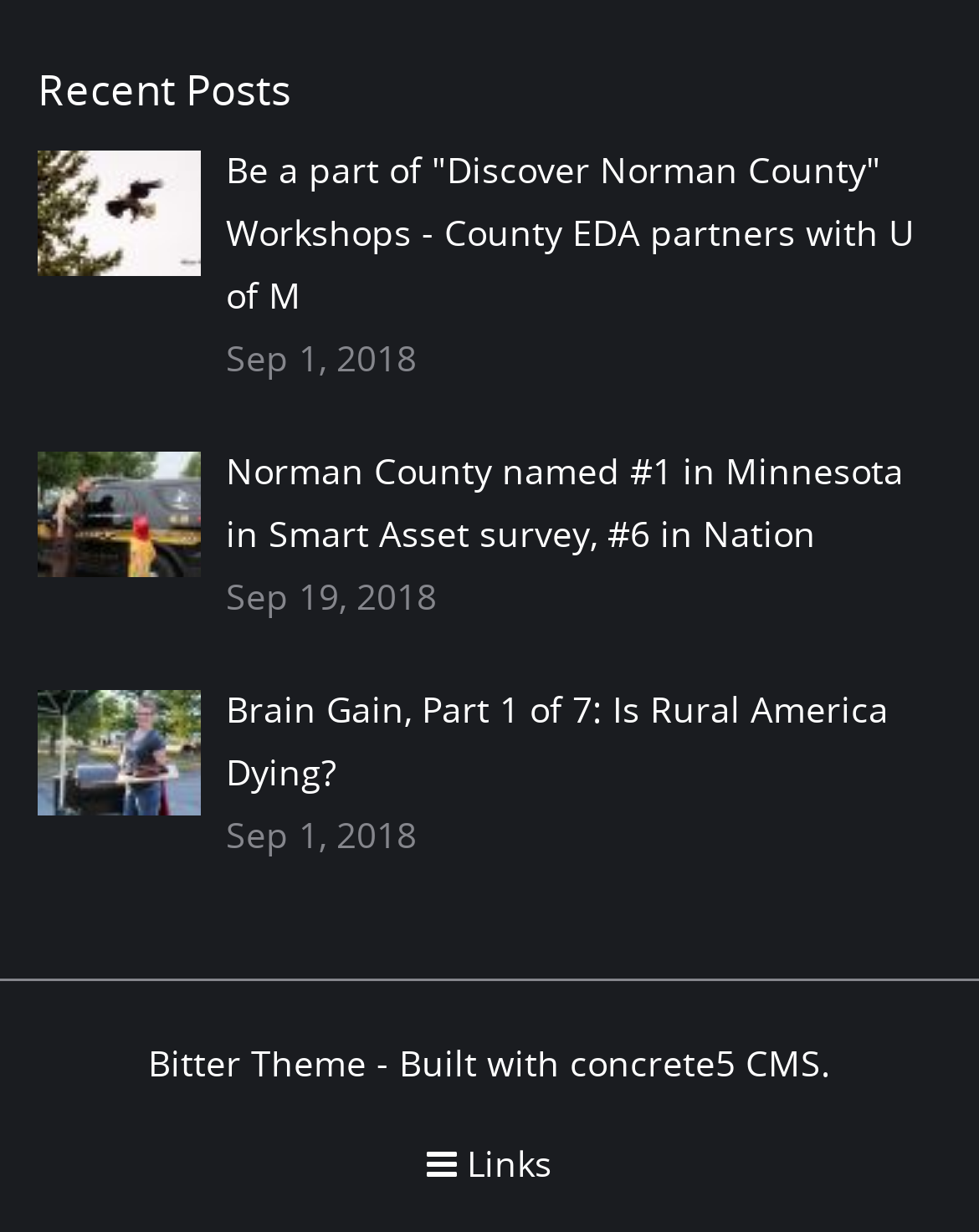Using a single word or phrase, answer the following question: 
How many images are there under 'Recent Posts'?

3